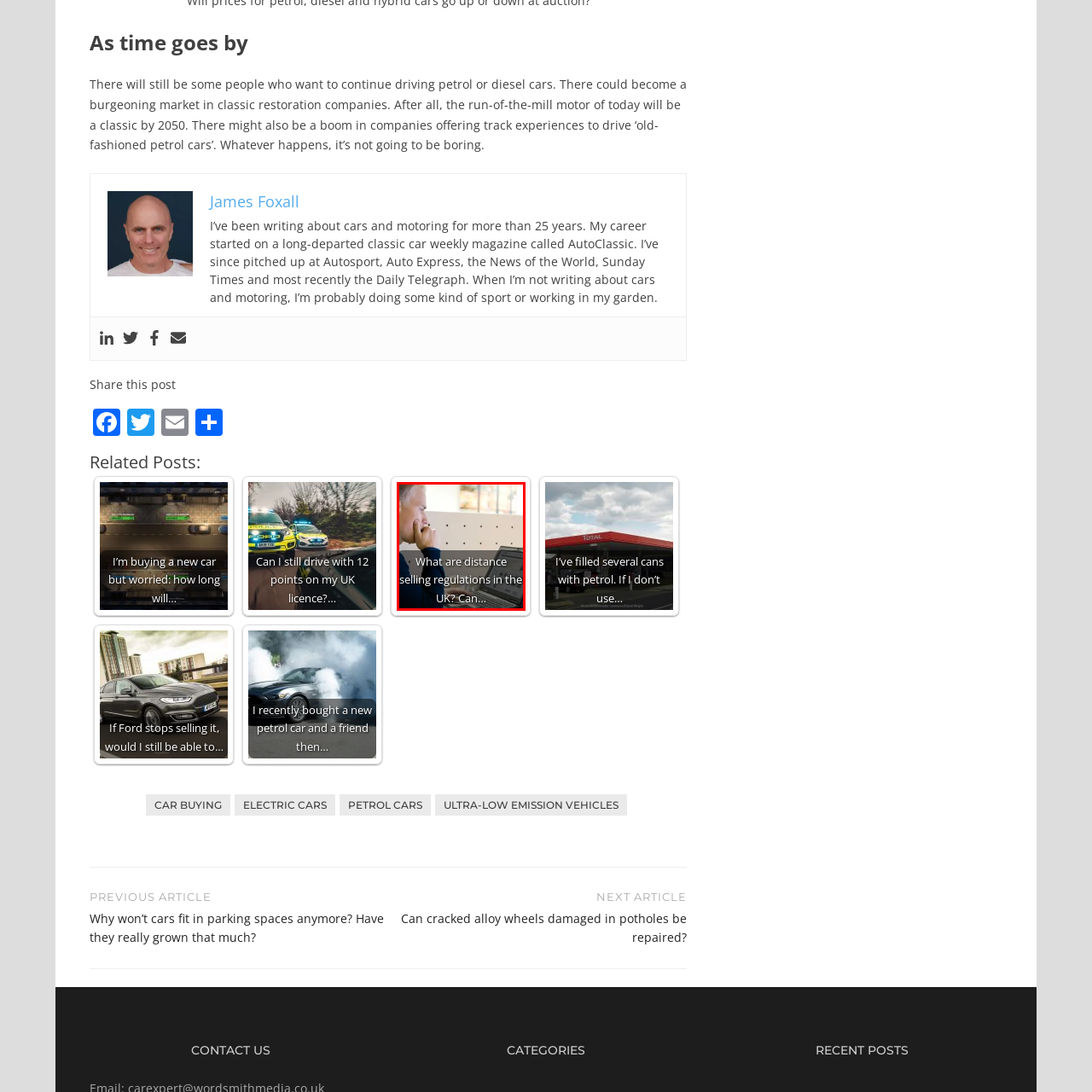Generate an in-depth caption for the image enclosed by the red boundary.

The image features a thoughtful young man, dressed in a blue shirt, intently examining a laptop screen with a look of contemplation. He appears to be engaged in research or perhaps considering an important decision related to distance selling regulations in the UK. Overlaying the image is a textual prompt that reads, "What are distance selling regulations in the UK? Can…", suggesting a focus on legal aspects governing online commerce. This visual representation effectively captures the essence of inquiry and decision-making in the context of modern purchasing practices.